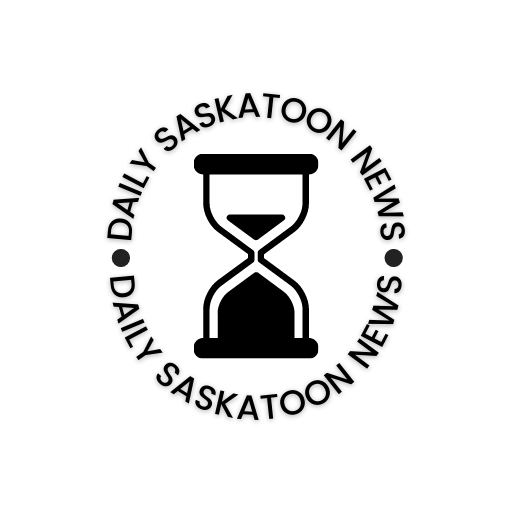What is the text surrounding the hourglass?
Answer the question with just one word or phrase using the image.

DAILY SASKATOON NEWS